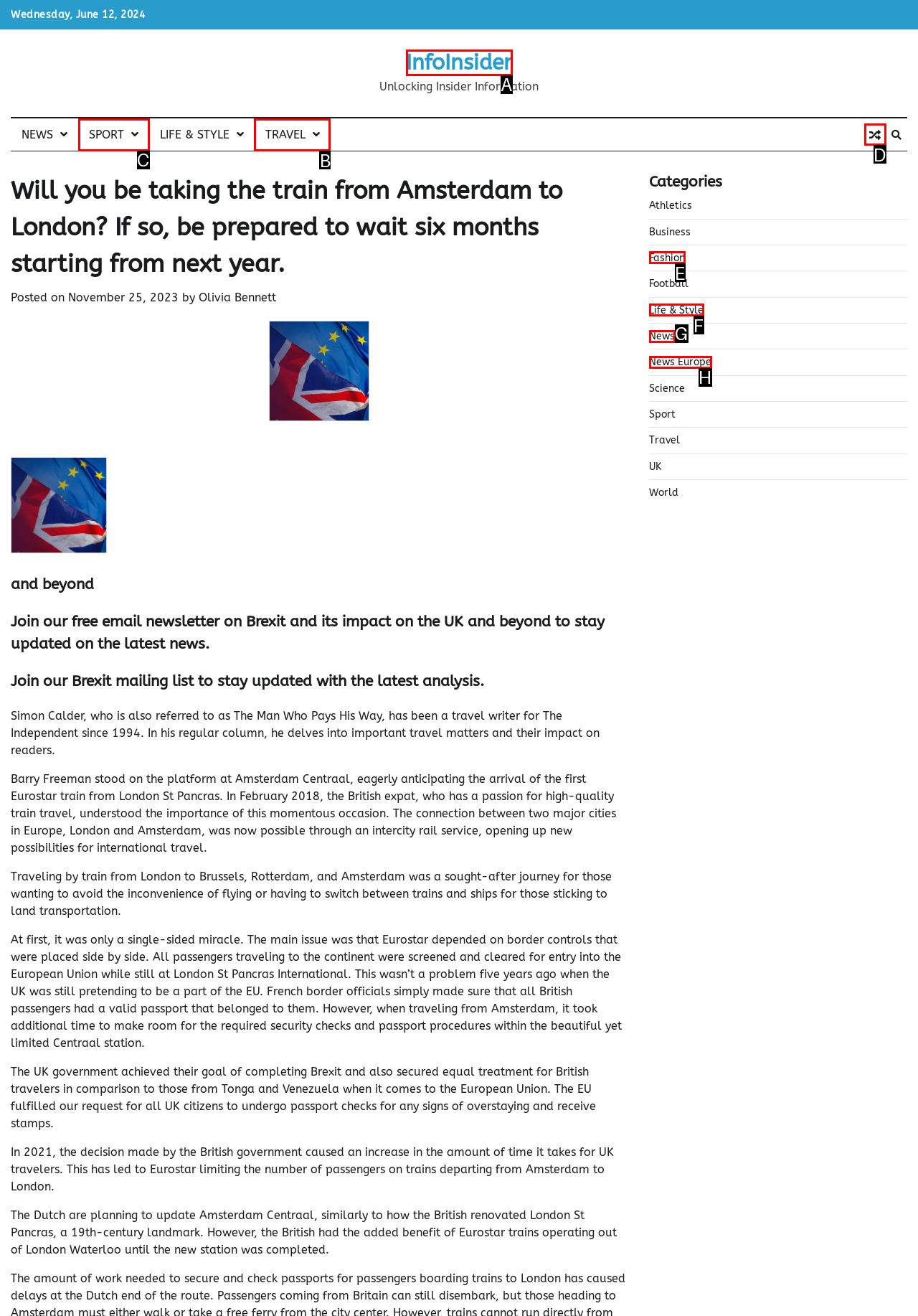From the available options, which lettered element should I click to complete this task: Click on TRAVEL?

B